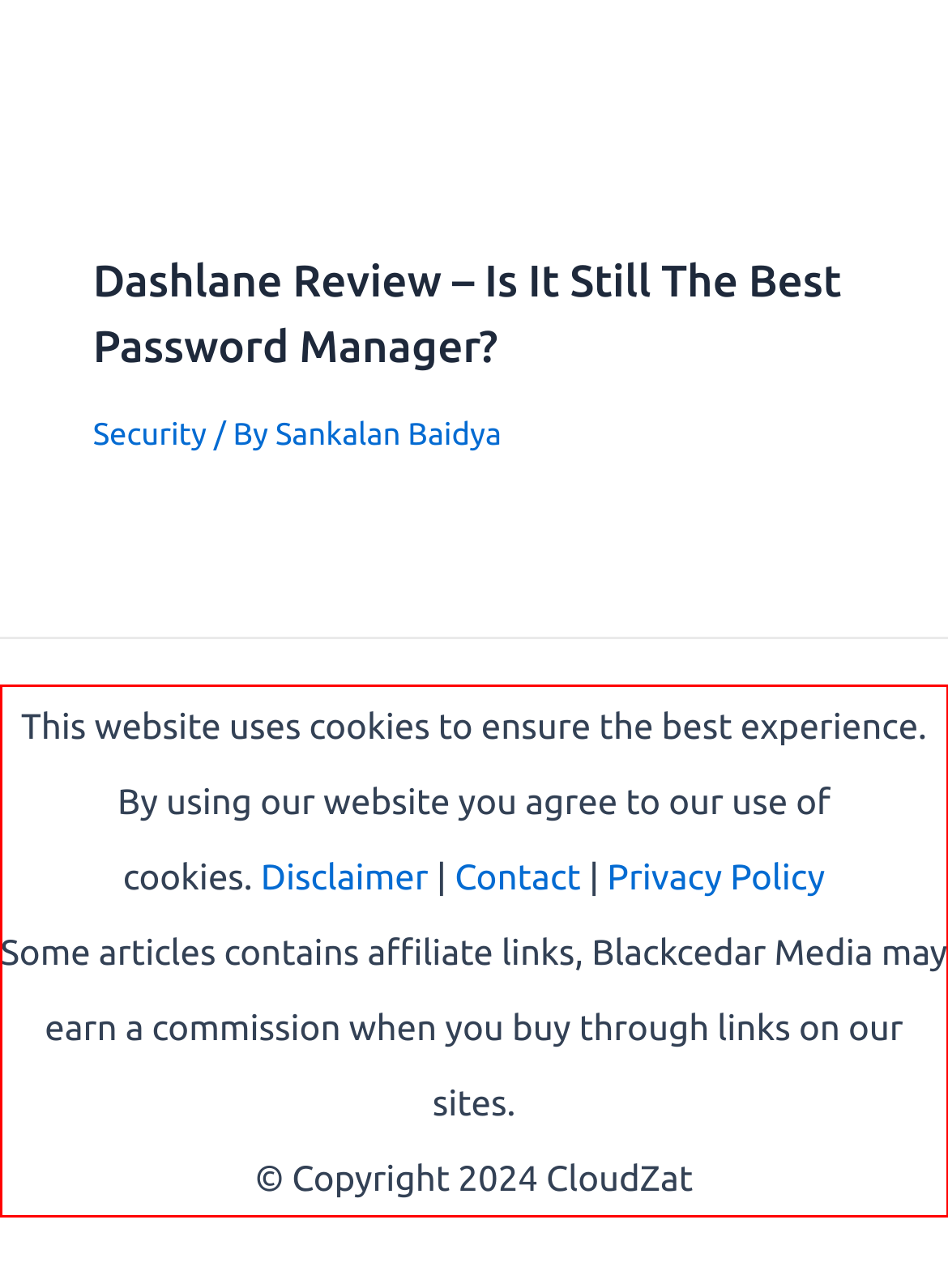Using OCR, extract the text content found within the red bounding box in the given webpage screenshot.

This website uses cookies to ensure the best experience. By using our website you agree to our use of cookies. Disclaimer | Contact | Privacy Policy Some articles contains affiliate links, Blackcedar Media may earn a commission when you buy through links on our sites. © Copyright 2024 CloudZat